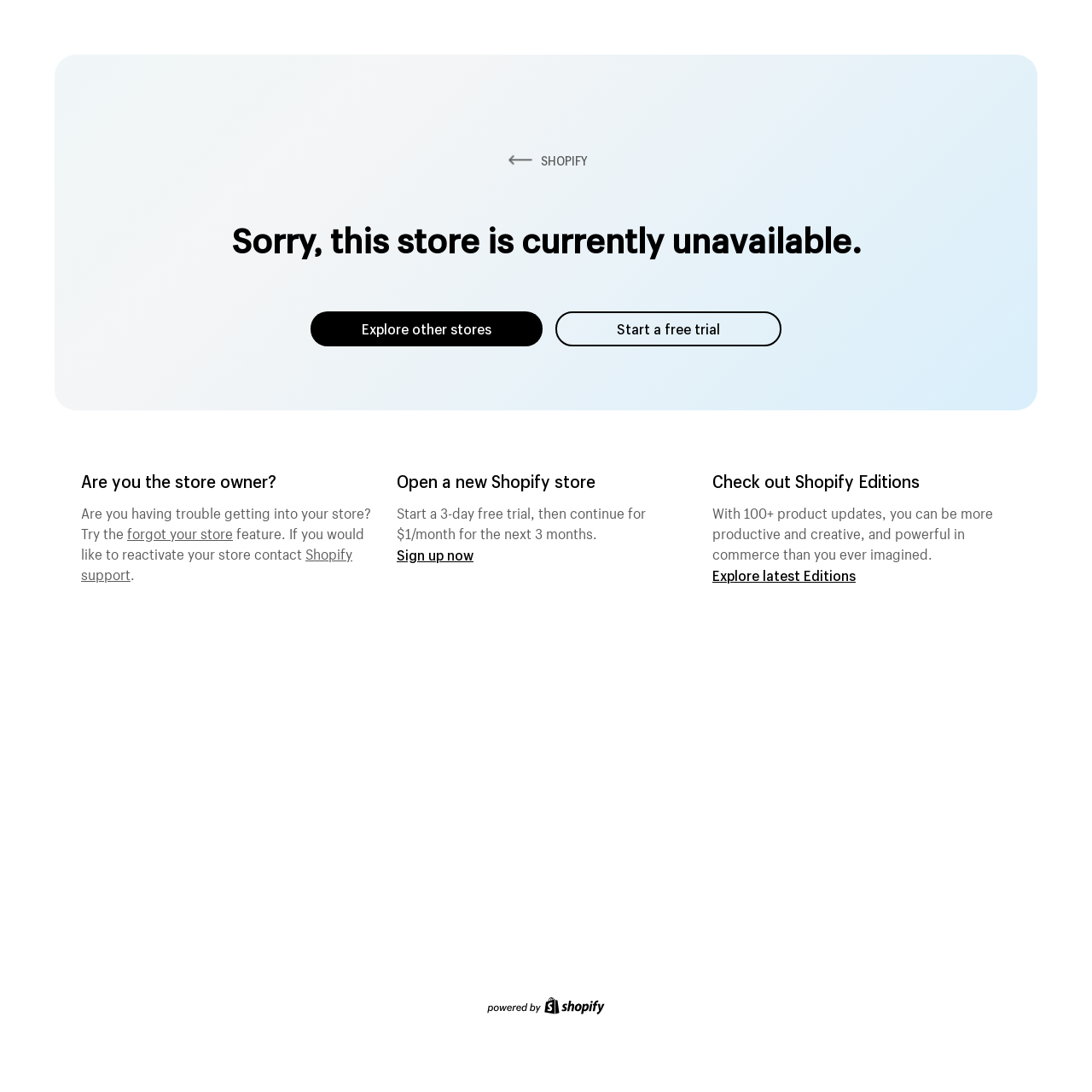How long is the free trial?
Could you give a comprehensive explanation in response to this question?

I found the length of the free trial by reading the static text elements, which mention that the free trial is 3 days long.